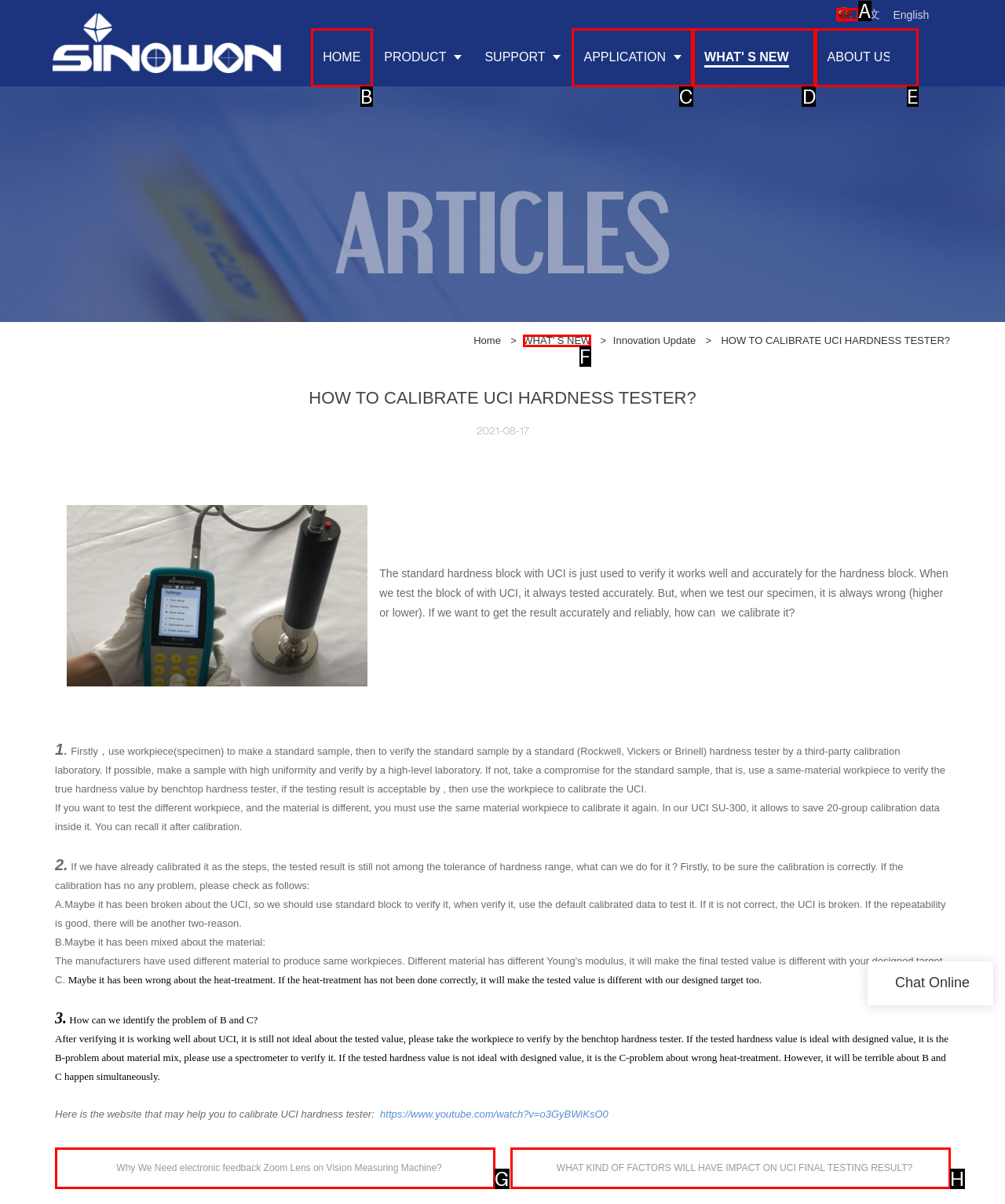Identify the HTML element that corresponds to the description: WHAT' S NEW
Provide the letter of the matching option from the given choices directly.

D